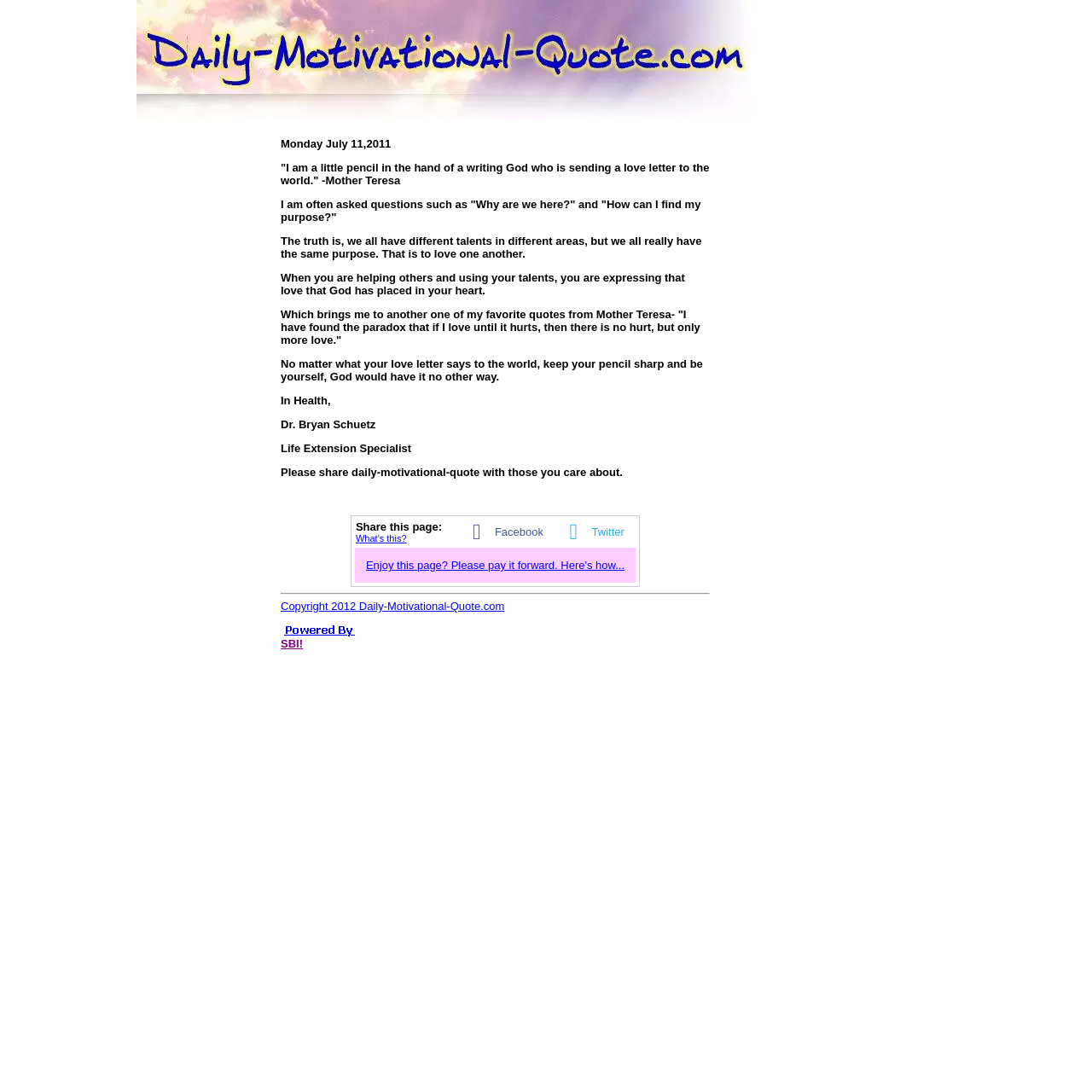Who is the author of the motivational quote?
Use the image to answer the question with a single word or phrase.

Dr. Bryan Schuetz